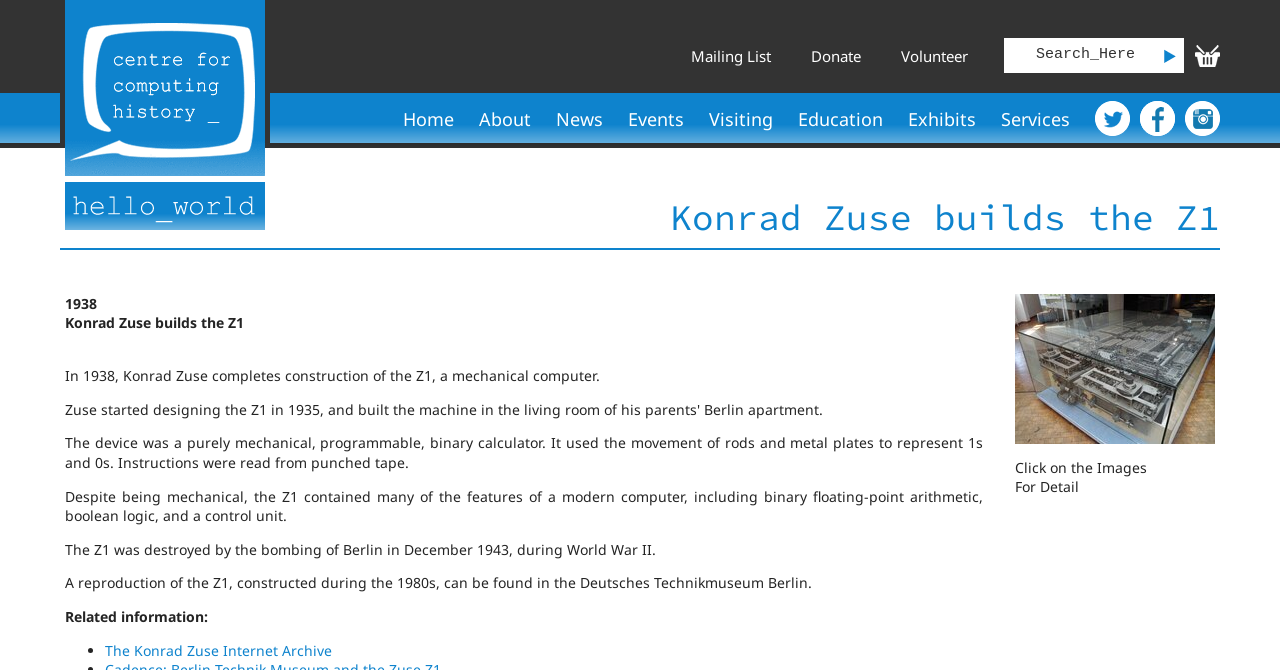Identify the bounding box coordinates of the area that should be clicked in order to complete the given instruction: "Search for something". The bounding box coordinates should be four float numbers between 0 and 1, i.e., [left, top, right, bottom].

[0.79, 0.067, 0.906, 0.096]